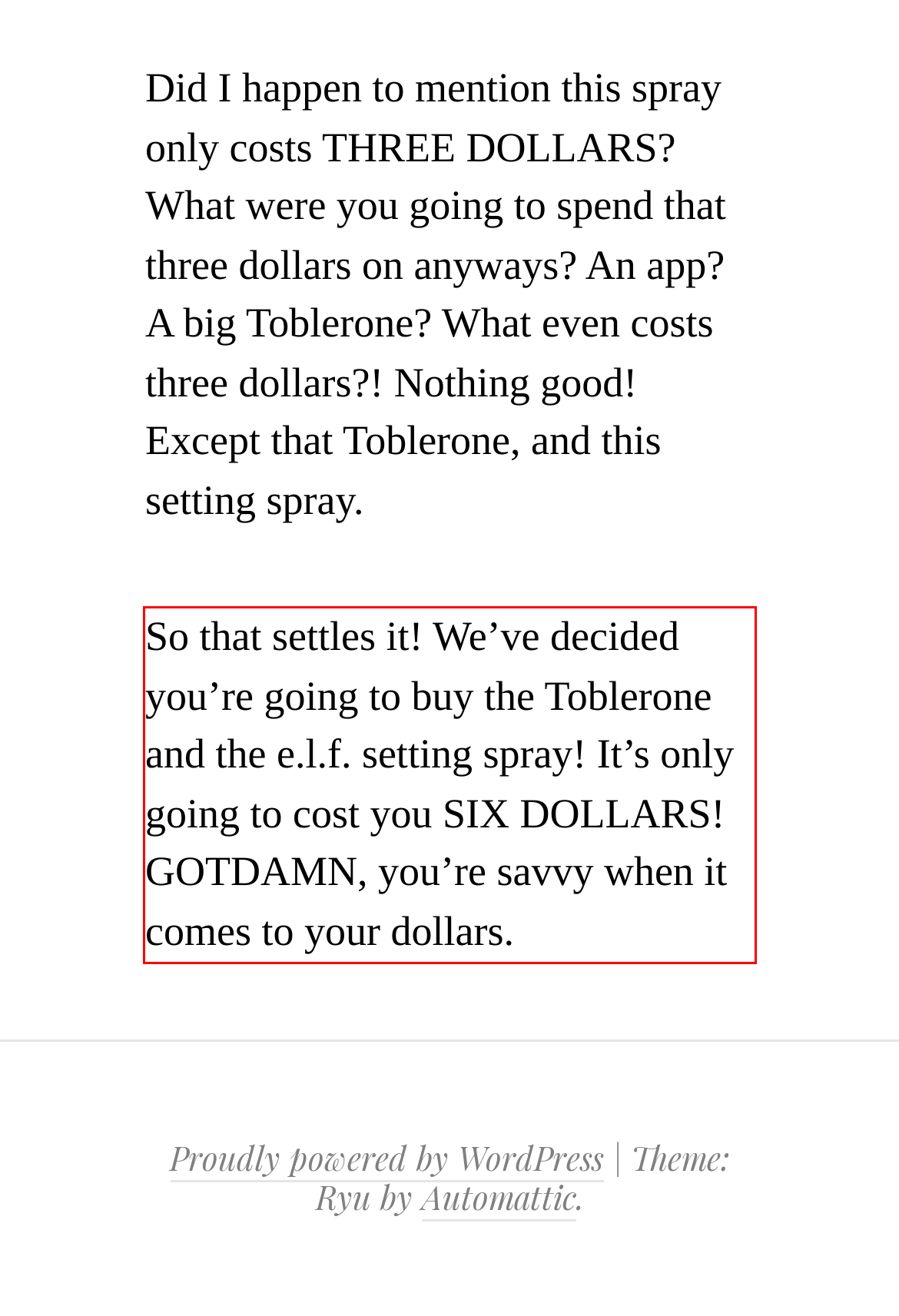Please examine the webpage screenshot containing a red bounding box and use OCR to recognize and output the text inside the red bounding box.

So that settles it! We’ve decided you’re going to buy the Toblerone and the e.l.f. setting spray! It’s only going to cost you SIX DOLLARS! GOTDAMN, you’re savvy when it comes to your dollars.